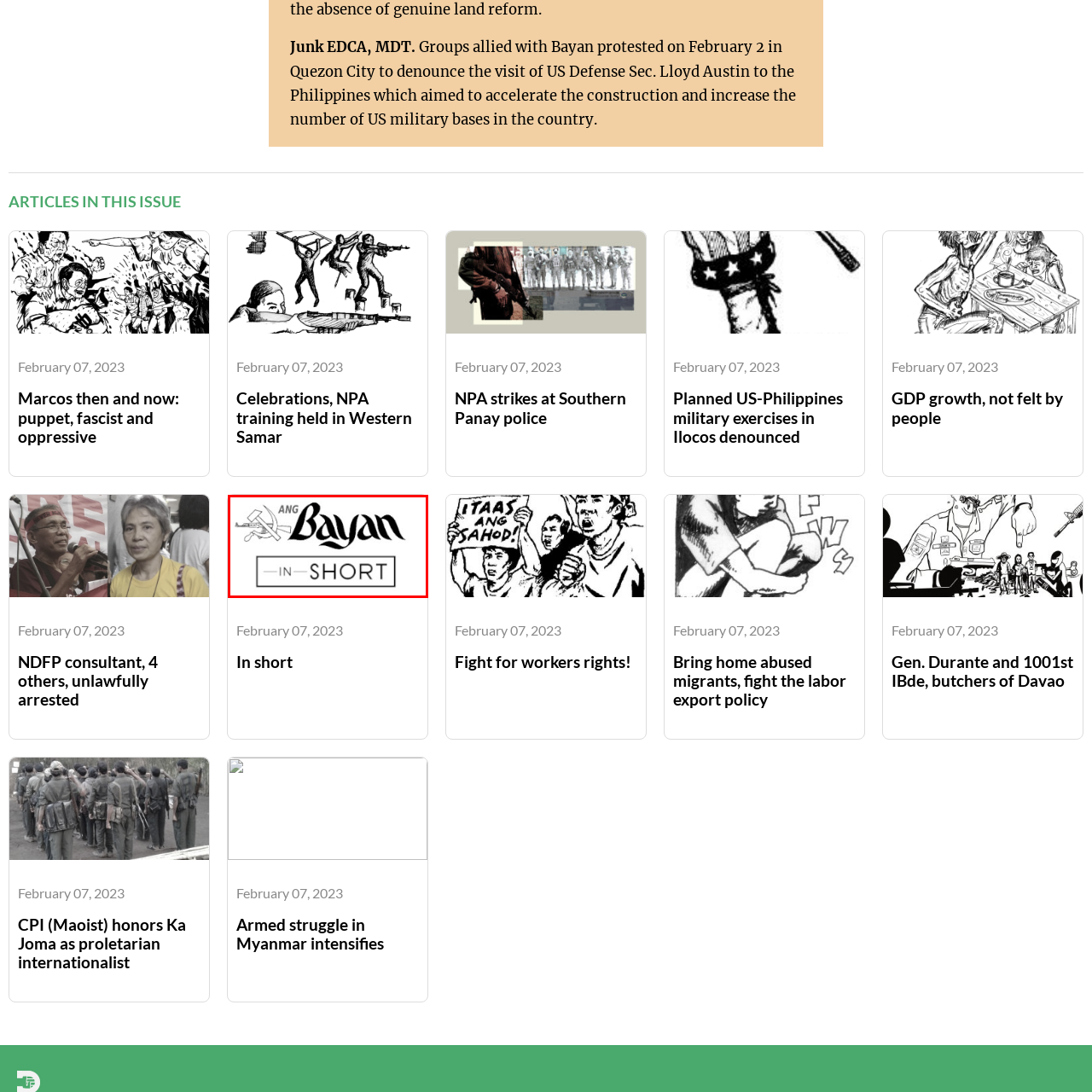Concentrate on the image marked by the red box, What does the phrase 'in SHORT' suggest about the format of the publication?
 Your answer should be a single word or phrase.

Concise summary or digest